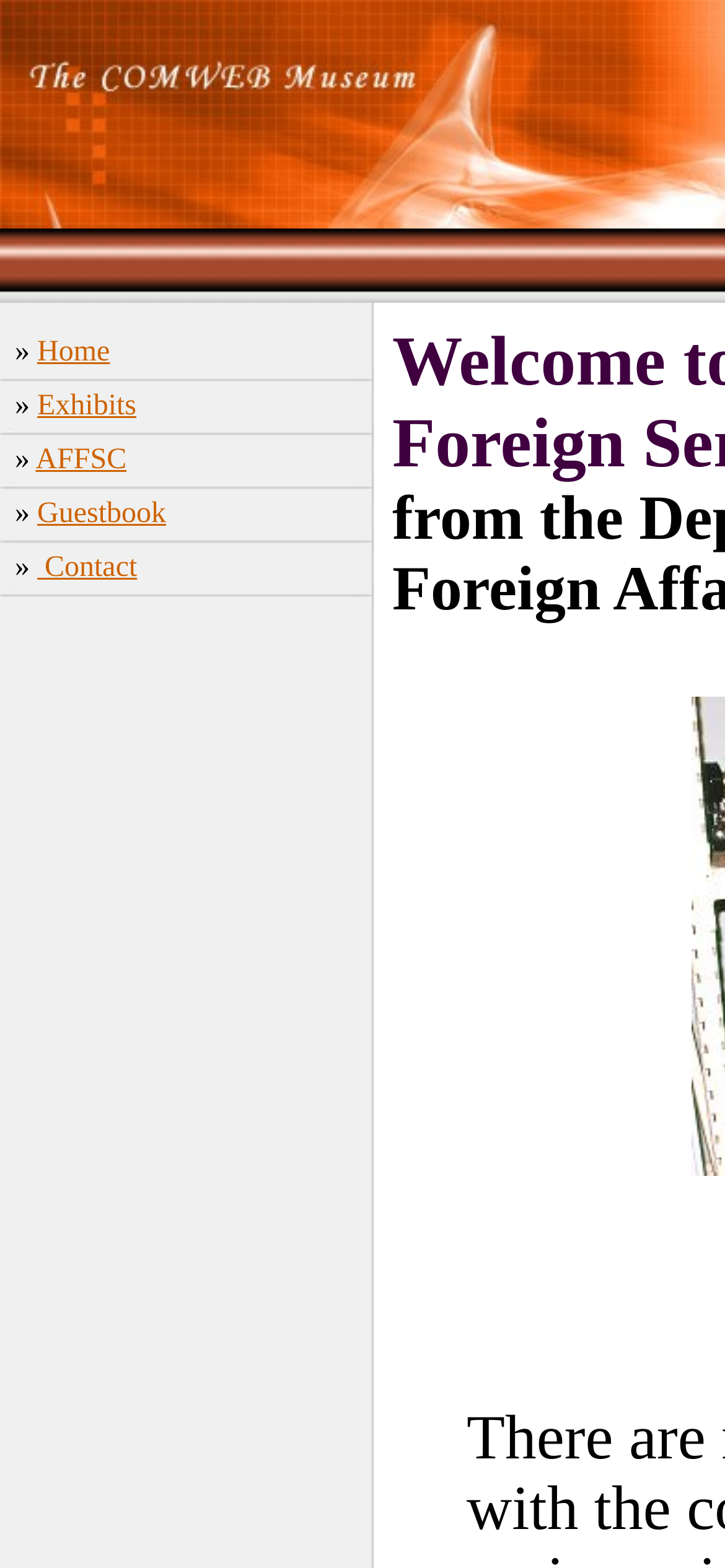Produce a meticulous description of the webpage.

The webpage is titled "The COMWEB Museum" and features a navigation menu at the top. The menu consists of five links: "Home", "Exhibits", "AFFSC", "Guestbook", and "Contact". These links are positioned horizontally, with "Home" on the left and "Contact" on the right. Each link is separated by a small arrow symbol, indicating a dropdown or submenu.

The links are relatively small, taking up only a small portion of the top section of the page. The "Home" link is located near the top-left corner, while the "Contact" link is near the top-right corner. The other links are spaced evenly between them.